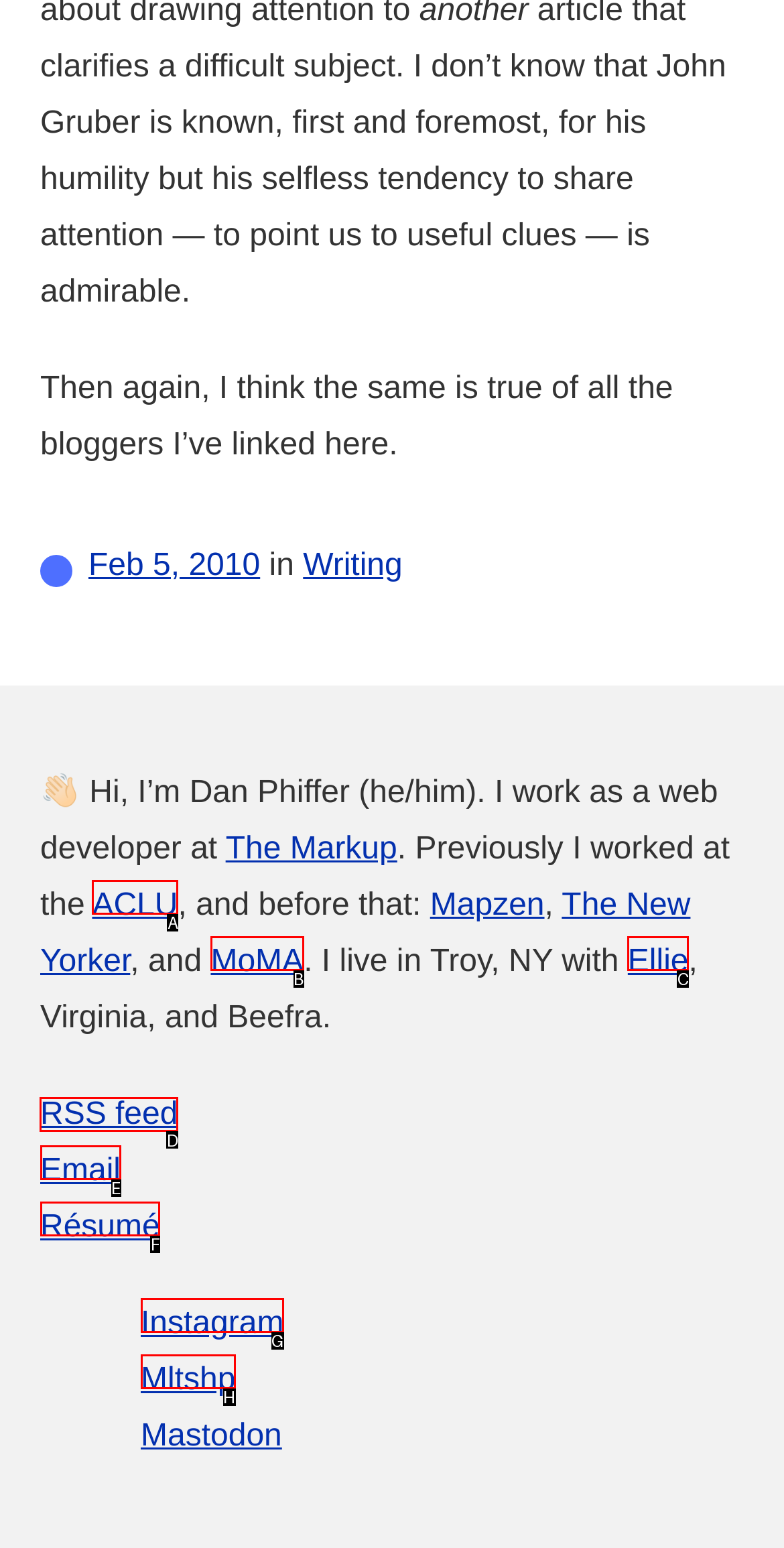Identify the correct choice to execute this task: Check the RSS feed
Respond with the letter corresponding to the right option from the available choices.

D